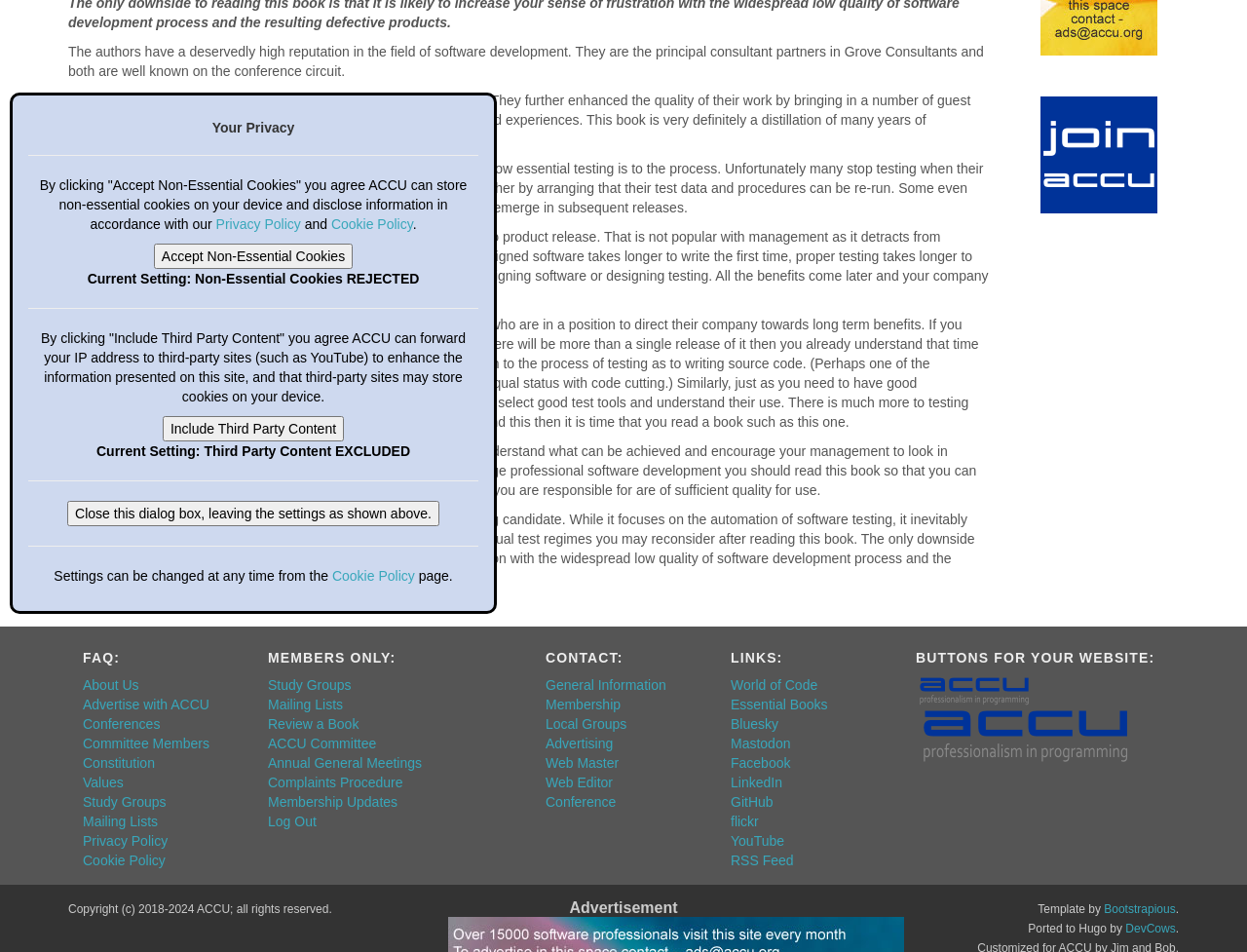Given the element description: "About Us", predict the bounding box coordinates of the UI element it refers to, using four float numbers between 0 and 1, i.e., [left, top, right, bottom].

None